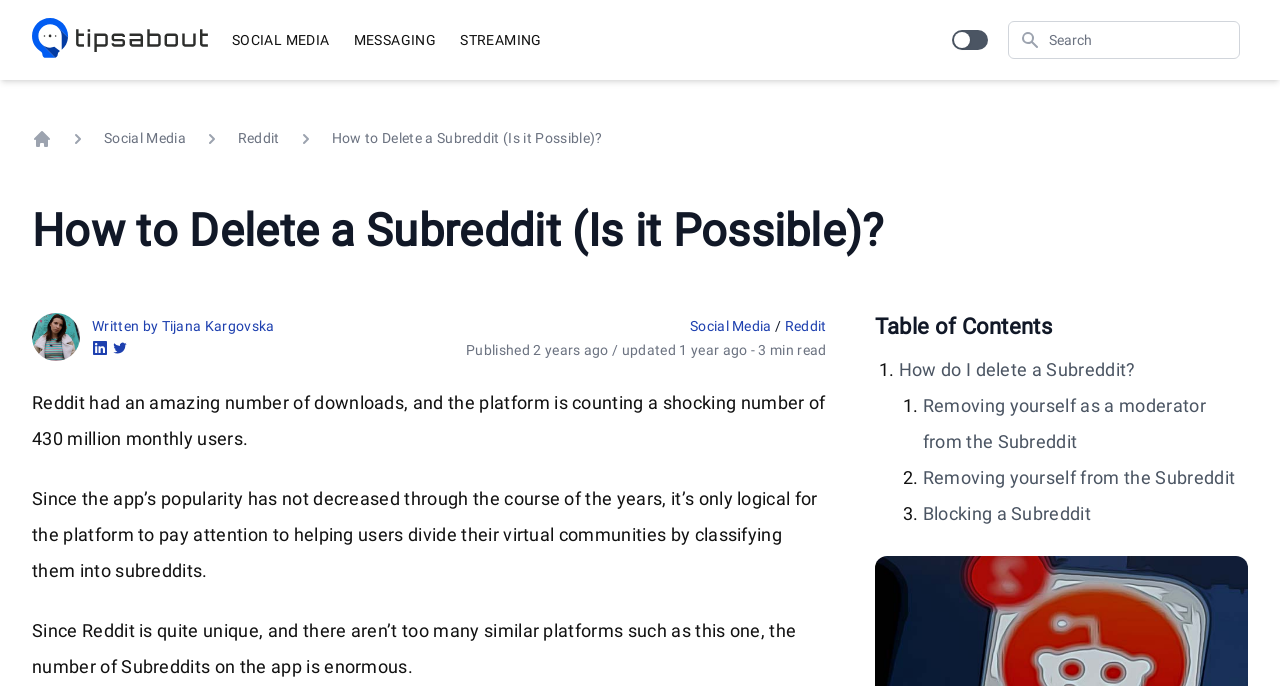Identify the webpage's primary heading and generate its text.

How to Delete a Subreddit (Is it Possible)?